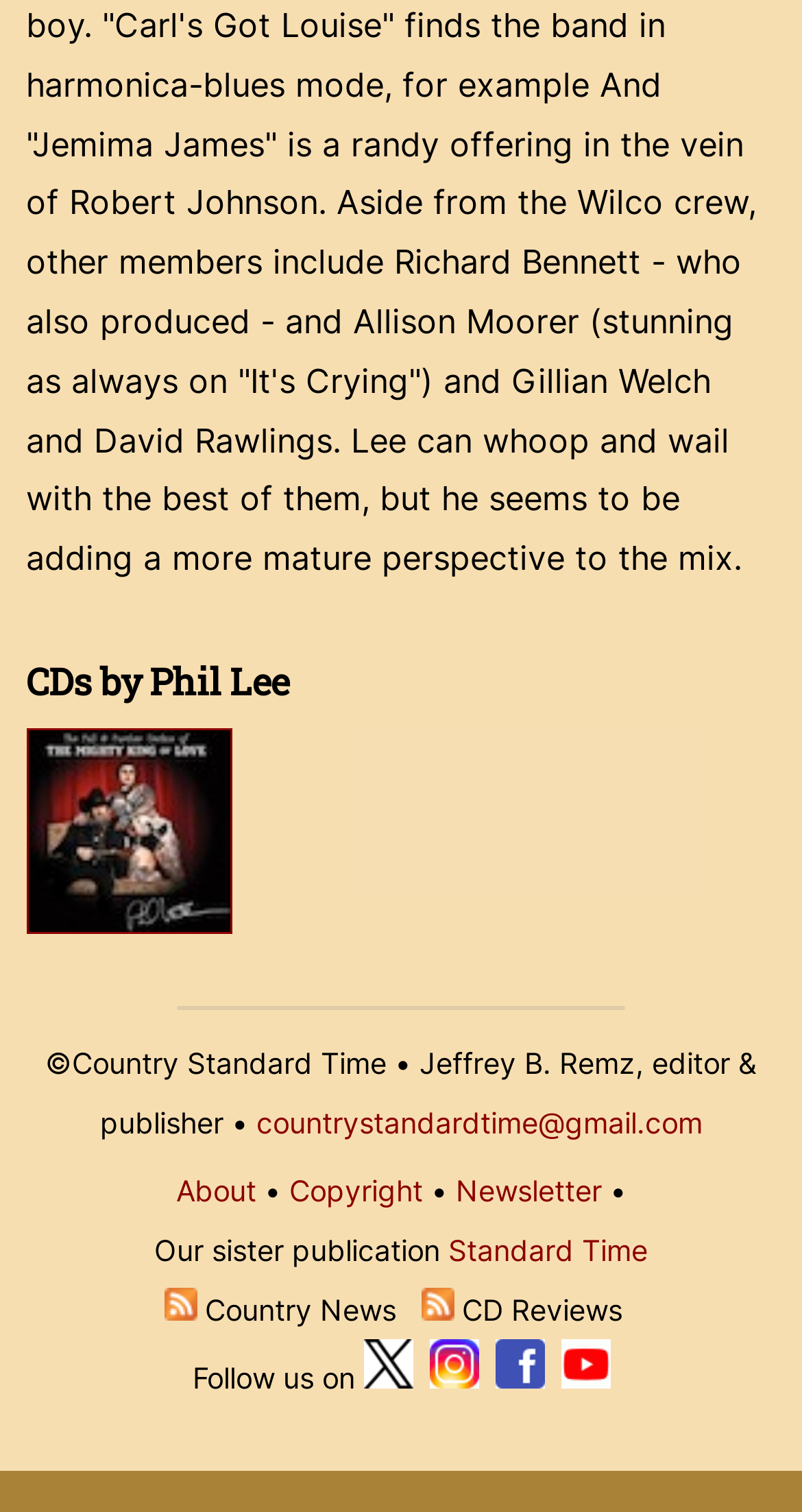Provide the bounding box coordinates of the HTML element described by the text: "parent_node: Follow us on title="YouTube"".

[0.699, 0.9, 0.76, 0.923]